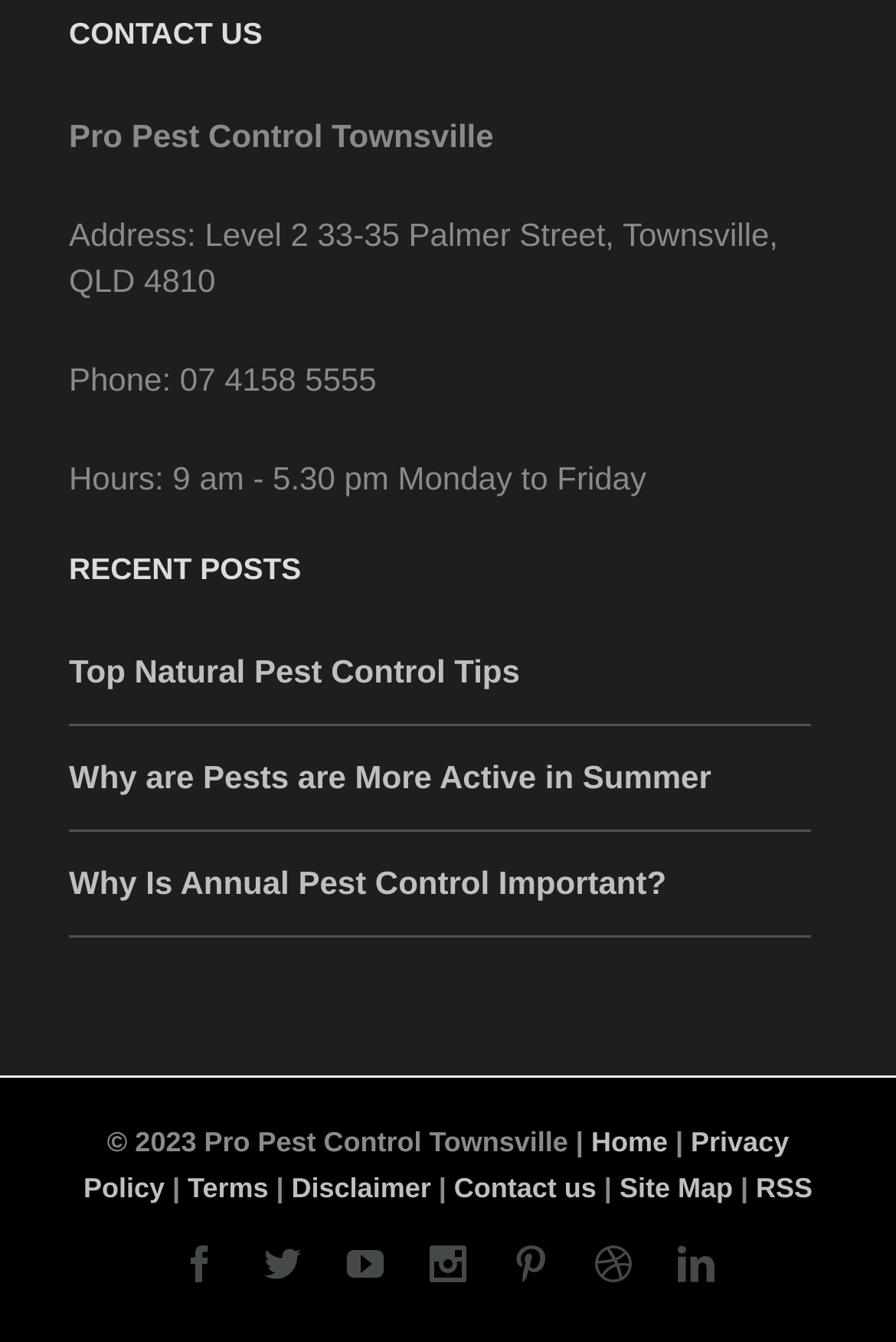Find and indicate the bounding box coordinates of the region you should select to follow the given instruction: "view recent posts".

[0.077, 0.413, 0.905, 0.436]